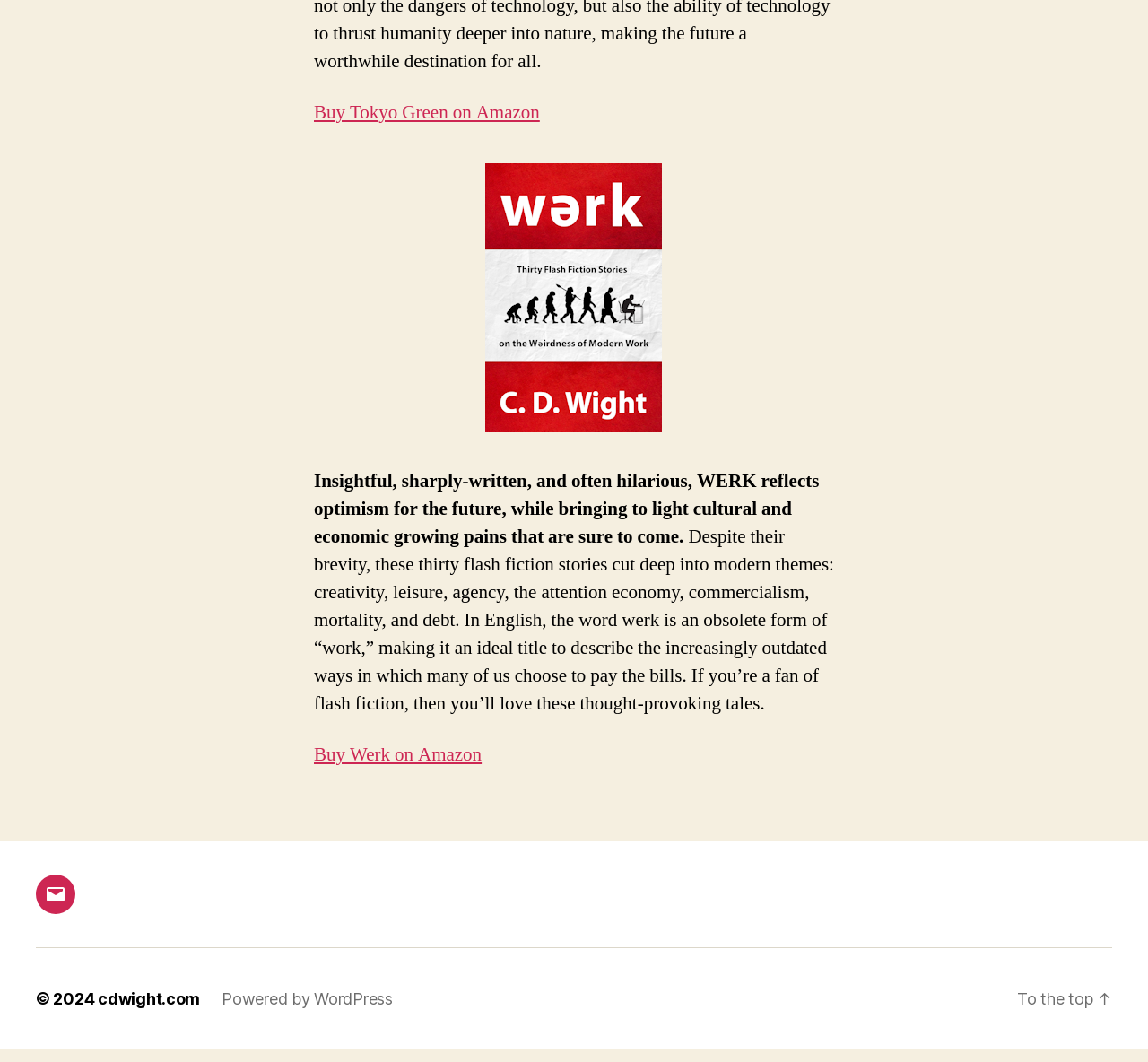Where is the link to buy Tokyo Green?
Please provide a full and detailed response to the question.

I determined the location of the link by comparing the y1 and y2 coordinates of the link element with the other elements on the page. The link 'Buy Tokyo Green on Amazon' has a y1 coordinate of 0.106, which is smaller than the y1 coordinates of the other elements, indicating that it is located above the book description.